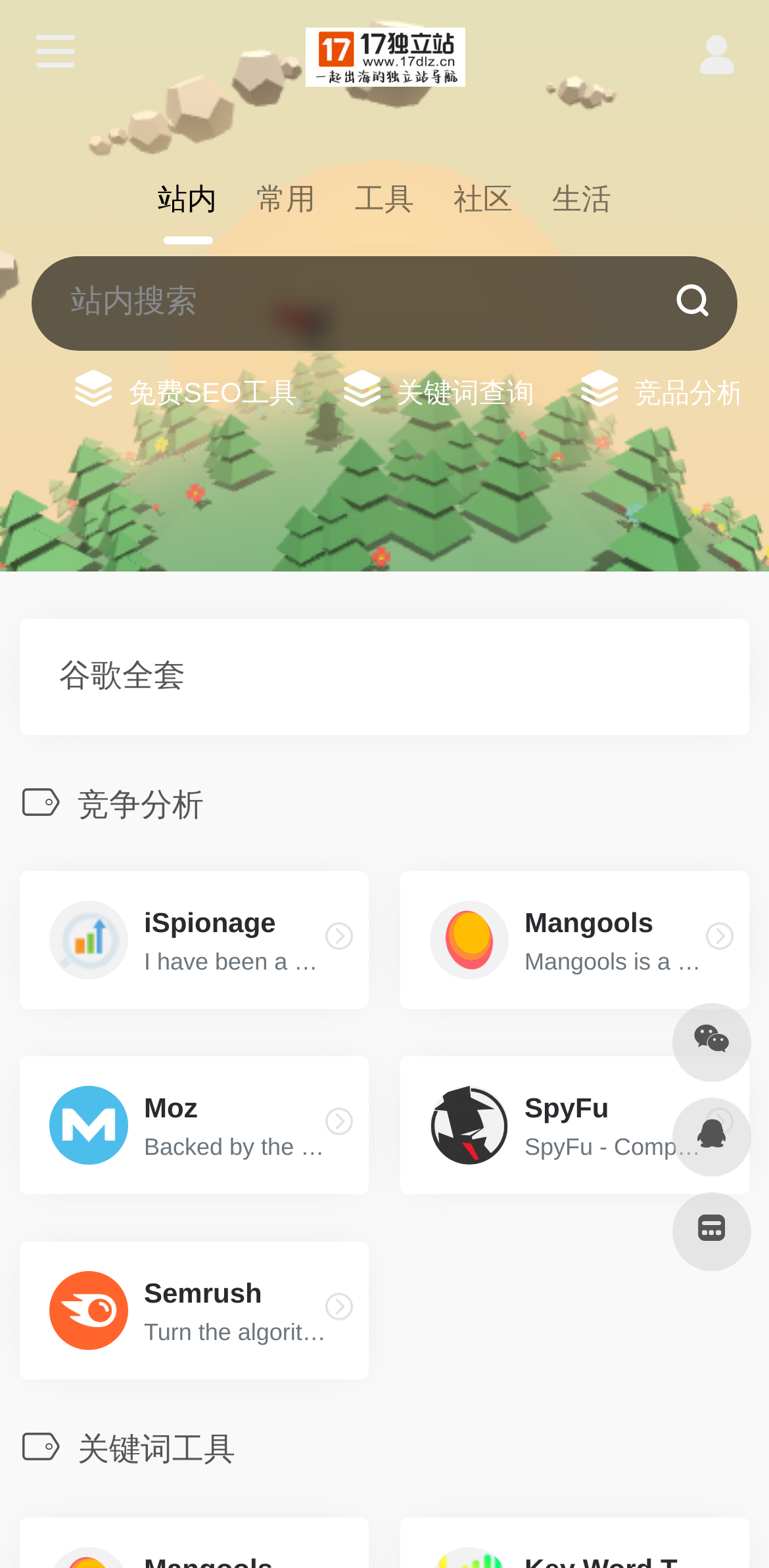What is the icon next to the '关键词工具' heading?
From the image, respond using a single word or phrase.

ue628